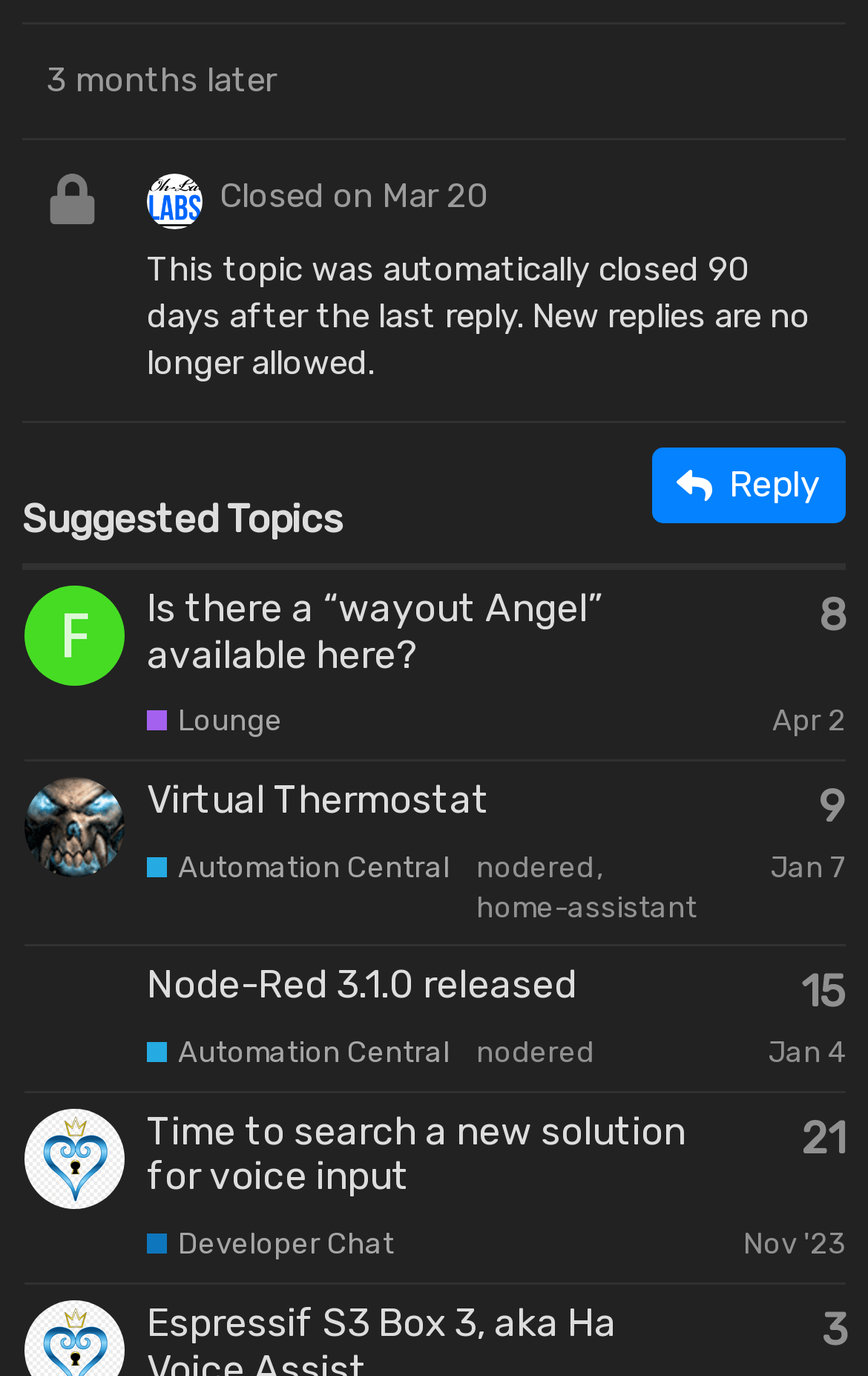Please identify the bounding box coordinates of the element that needs to be clicked to execute the following command: "View the topic 'RRodman Time to search a new solution for voice input'". Provide the bounding box using four float numbers between 0 and 1, formatted as [left, top, right, bottom].

[0.027, 0.793, 0.974, 0.933]